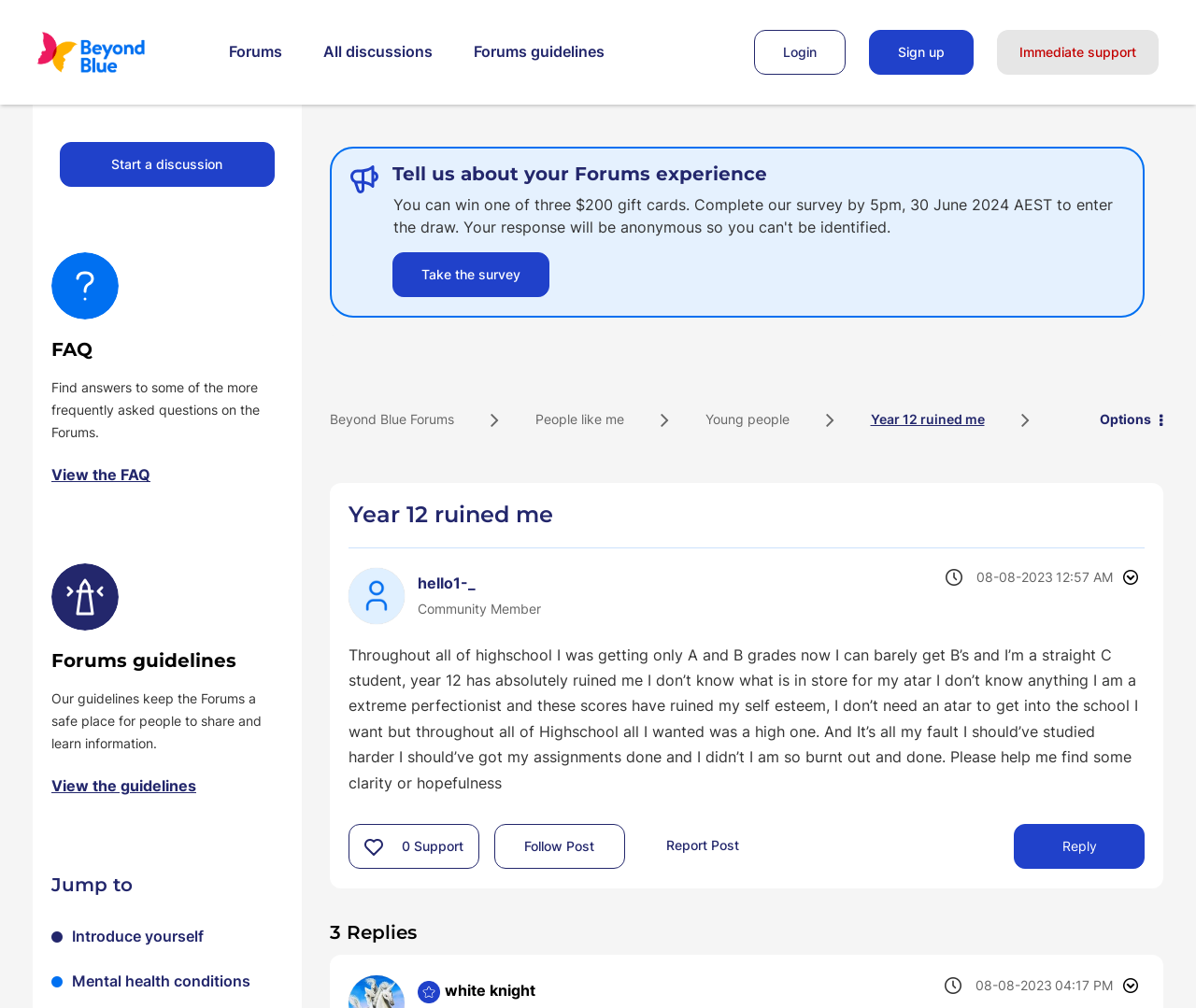Review the image closely and give a comprehensive answer to the question: What is the role of the user who replied to the post?

I determined the answer by looking at the profile information of the user who replied to the post. The image with the text 'Community Champion' suggests that the user who replied to the post has this role.